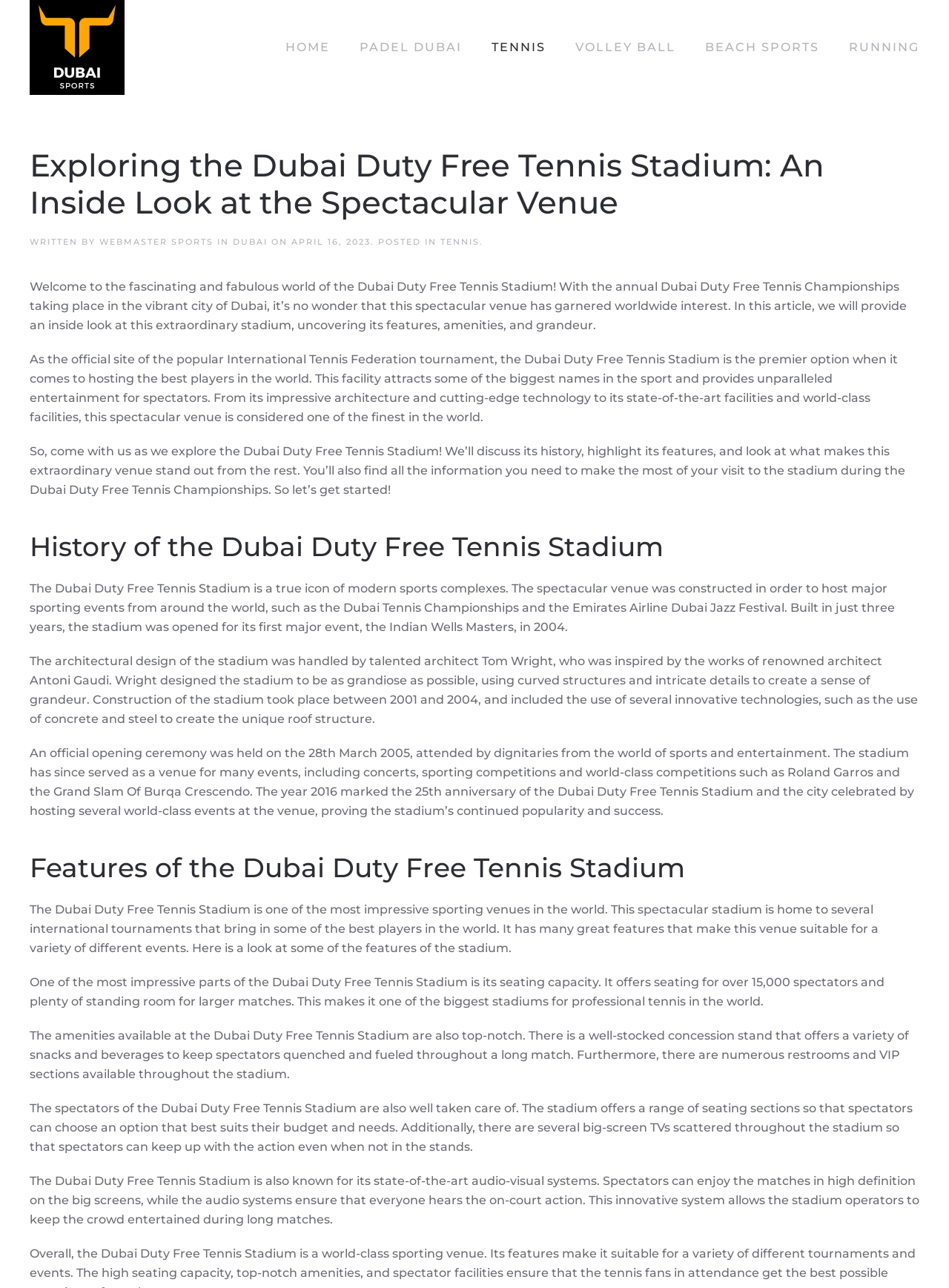Please answer the following query using a single word or phrase: 
In what year was the stadium opened?

2005